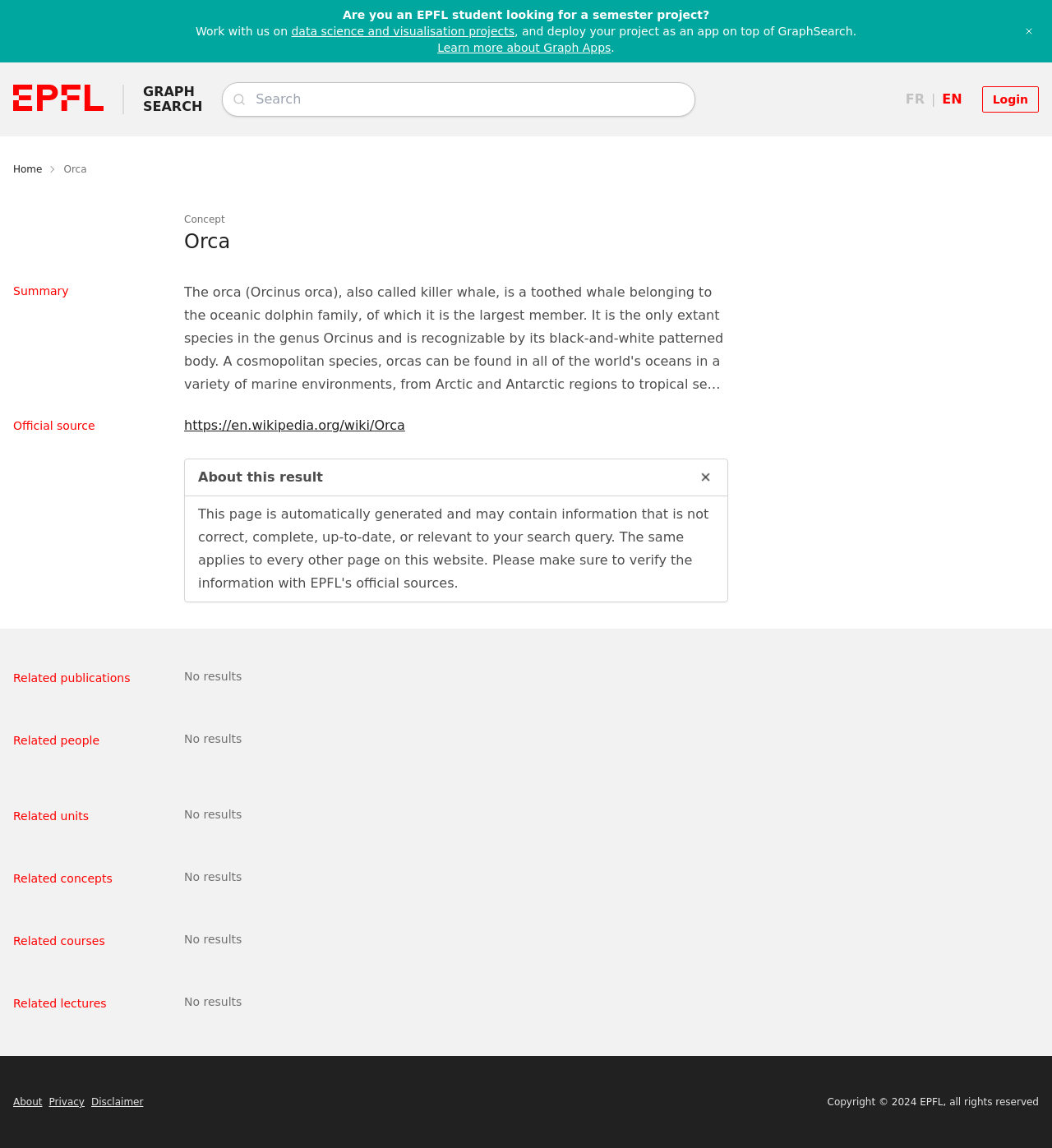Refer to the image and provide an in-depth answer to the question: 
What is the purpose of the 'Search' combobox?

The combobox has a label 'Search' and is located near the top of the page, suggesting that it is intended for users to search for something, likely related to the content of the webpage.